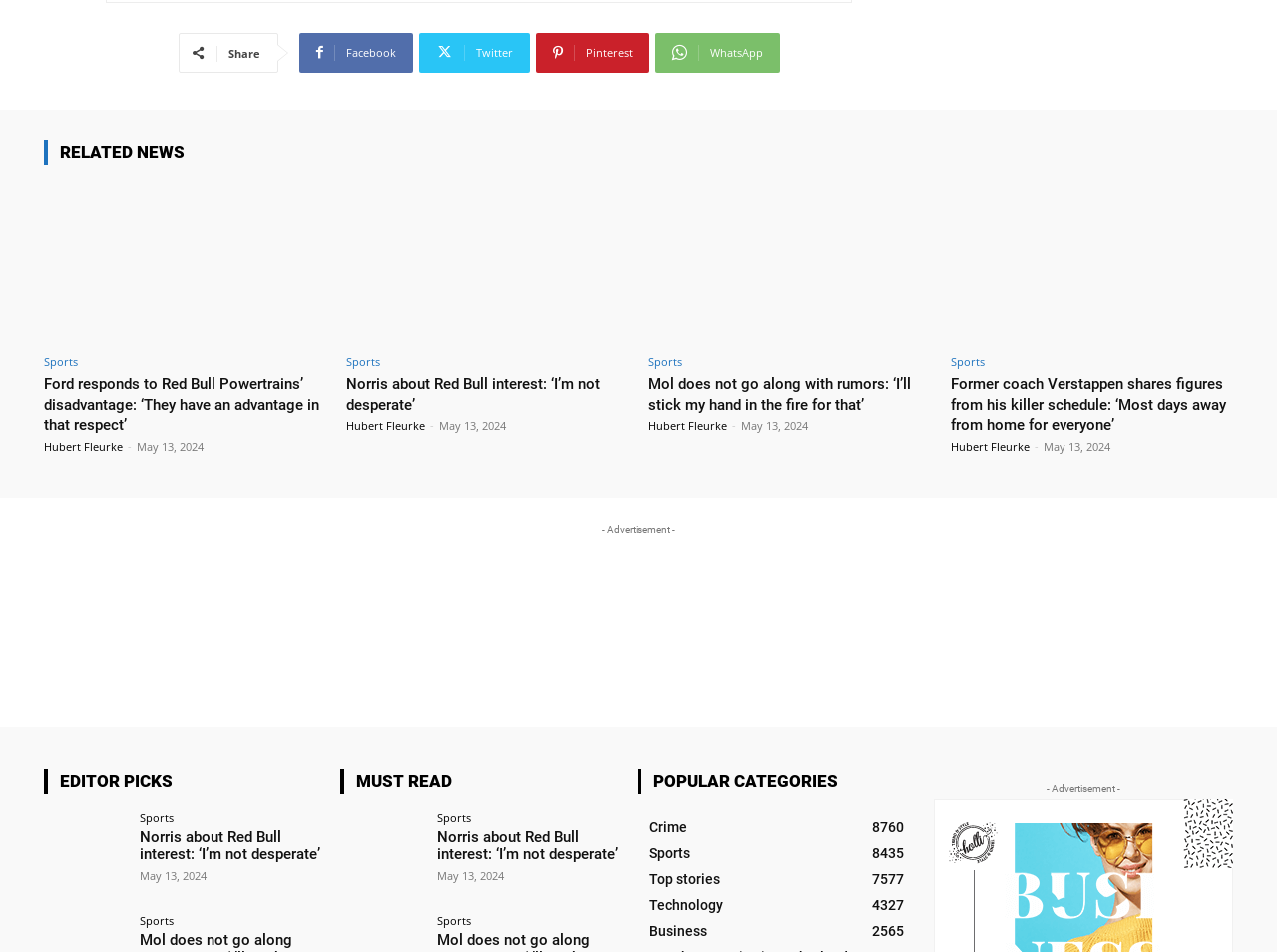Indicate the bounding box coordinates of the element that must be clicked to execute the instruction: "View related news". The coordinates should be given as four float numbers between 0 and 1, i.e., [left, top, right, bottom].

[0.047, 0.149, 0.145, 0.17]